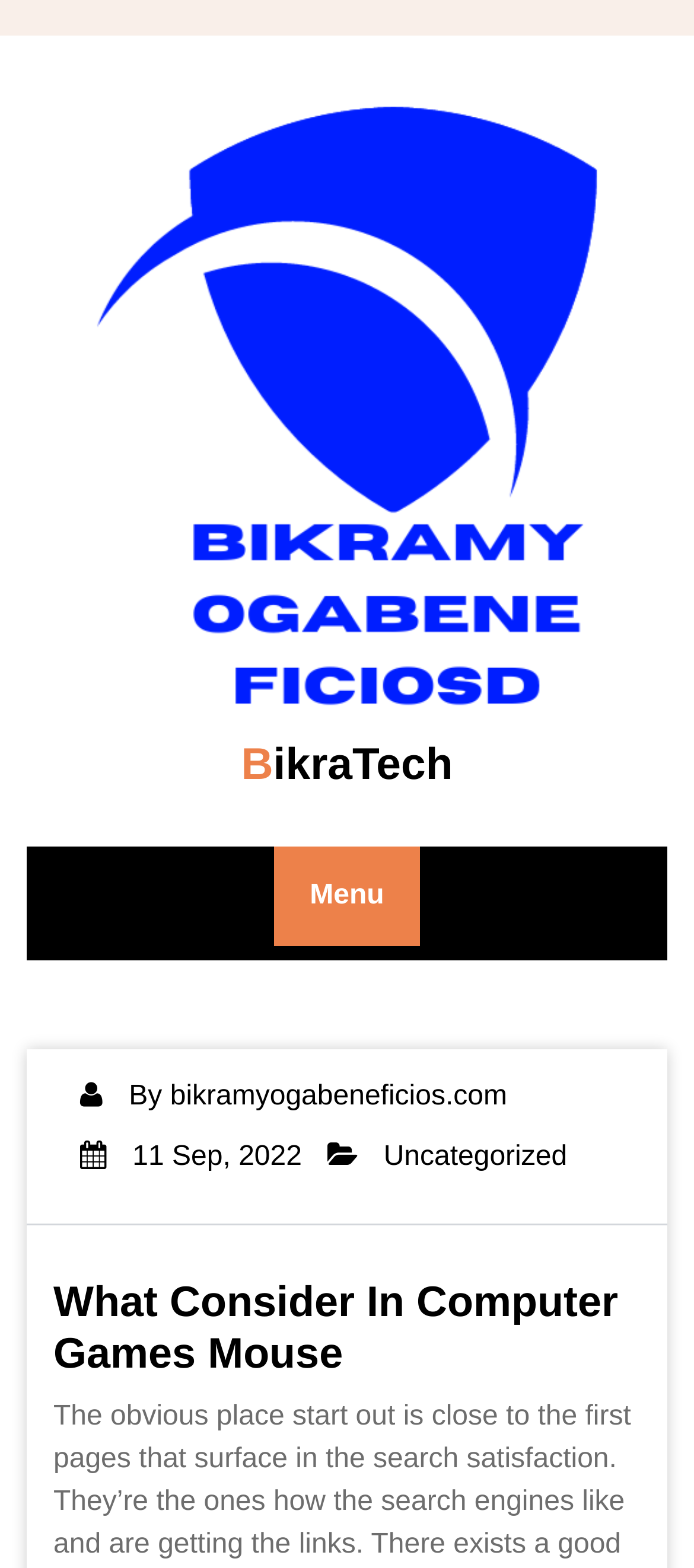How many images are there on the webpage?
Look at the image and answer the question using a single word or phrase.

1